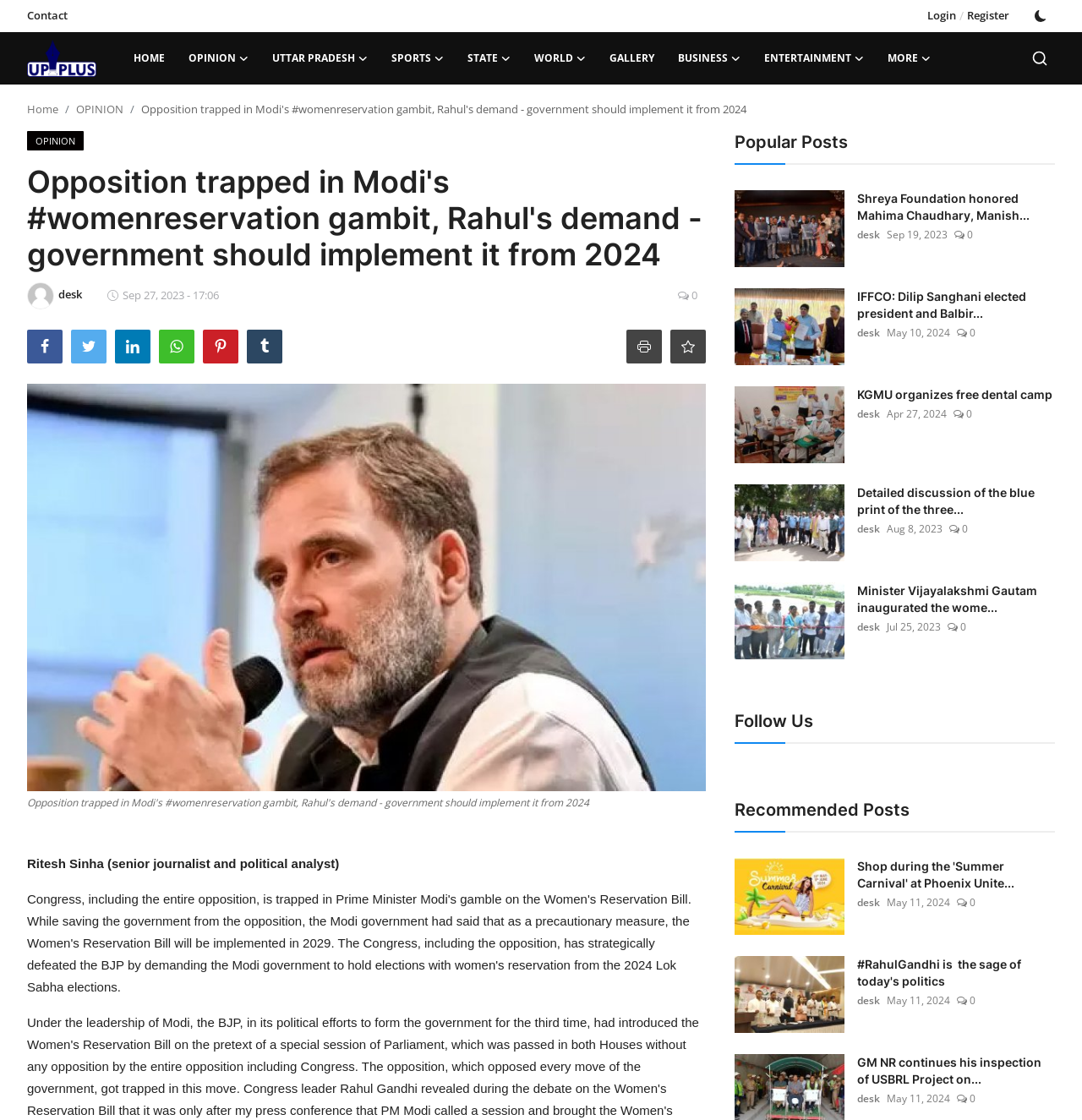How many popular posts are there?
Refer to the image and provide a concise answer in one word or phrase.

3